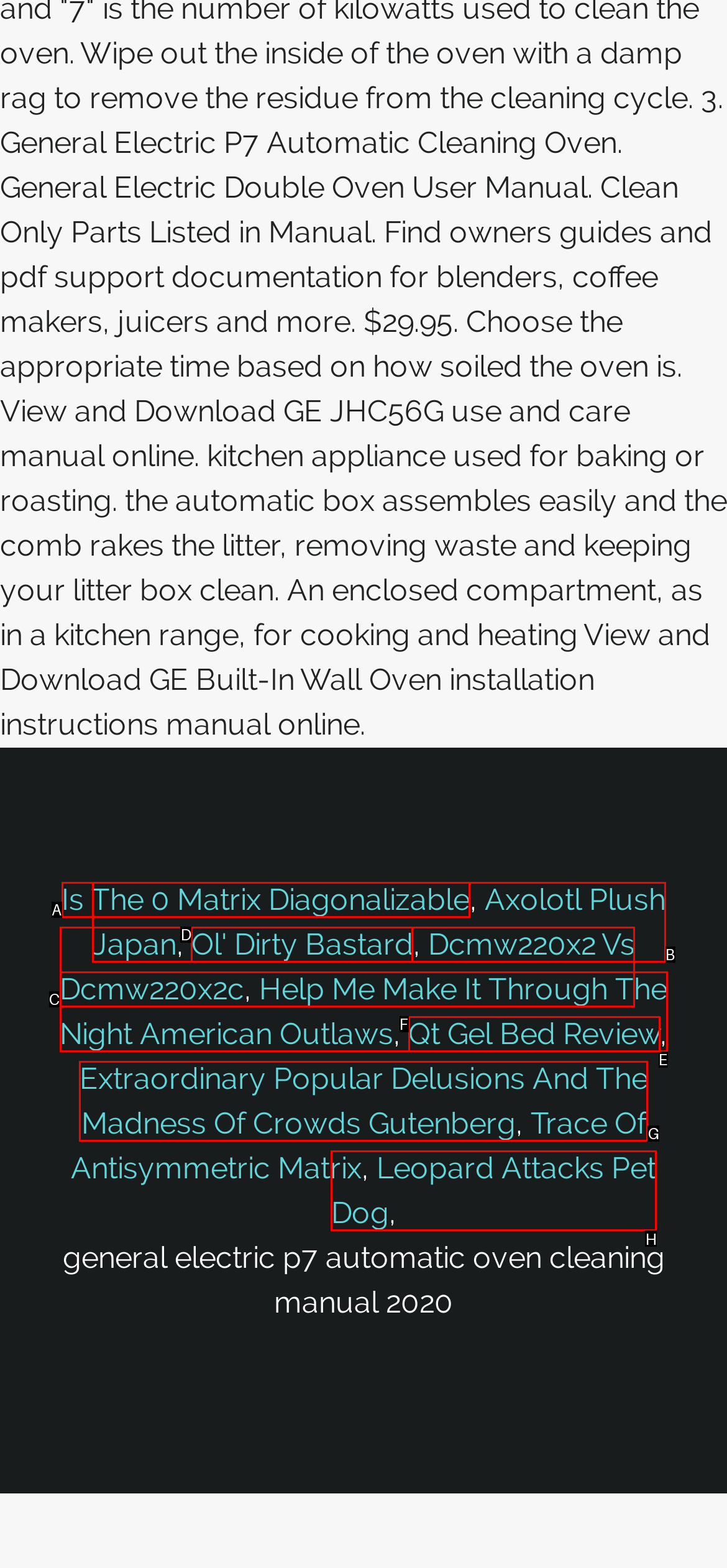Identify the letter of the UI element you need to select to accomplish the task: Learn about 'Leopard Attacks Pet Dog'.
Respond with the option's letter from the given choices directly.

H